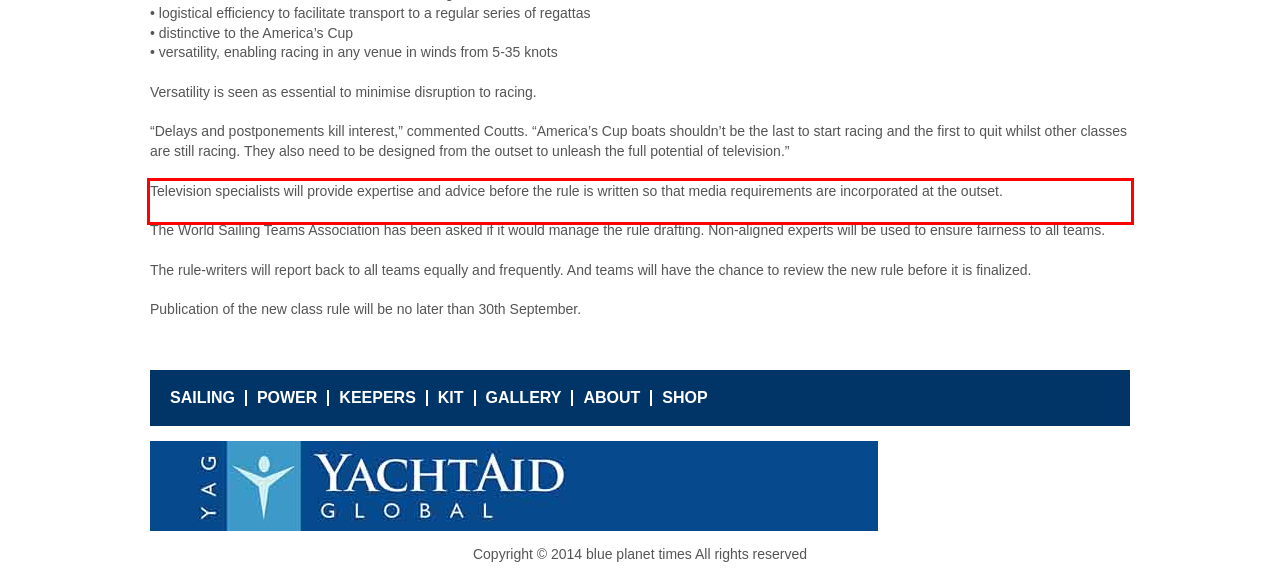Identify the text inside the red bounding box on the provided webpage screenshot by performing OCR.

Television specialists will provide expertise and advice before the rule is written so that media requirements are incorporated at the outset.